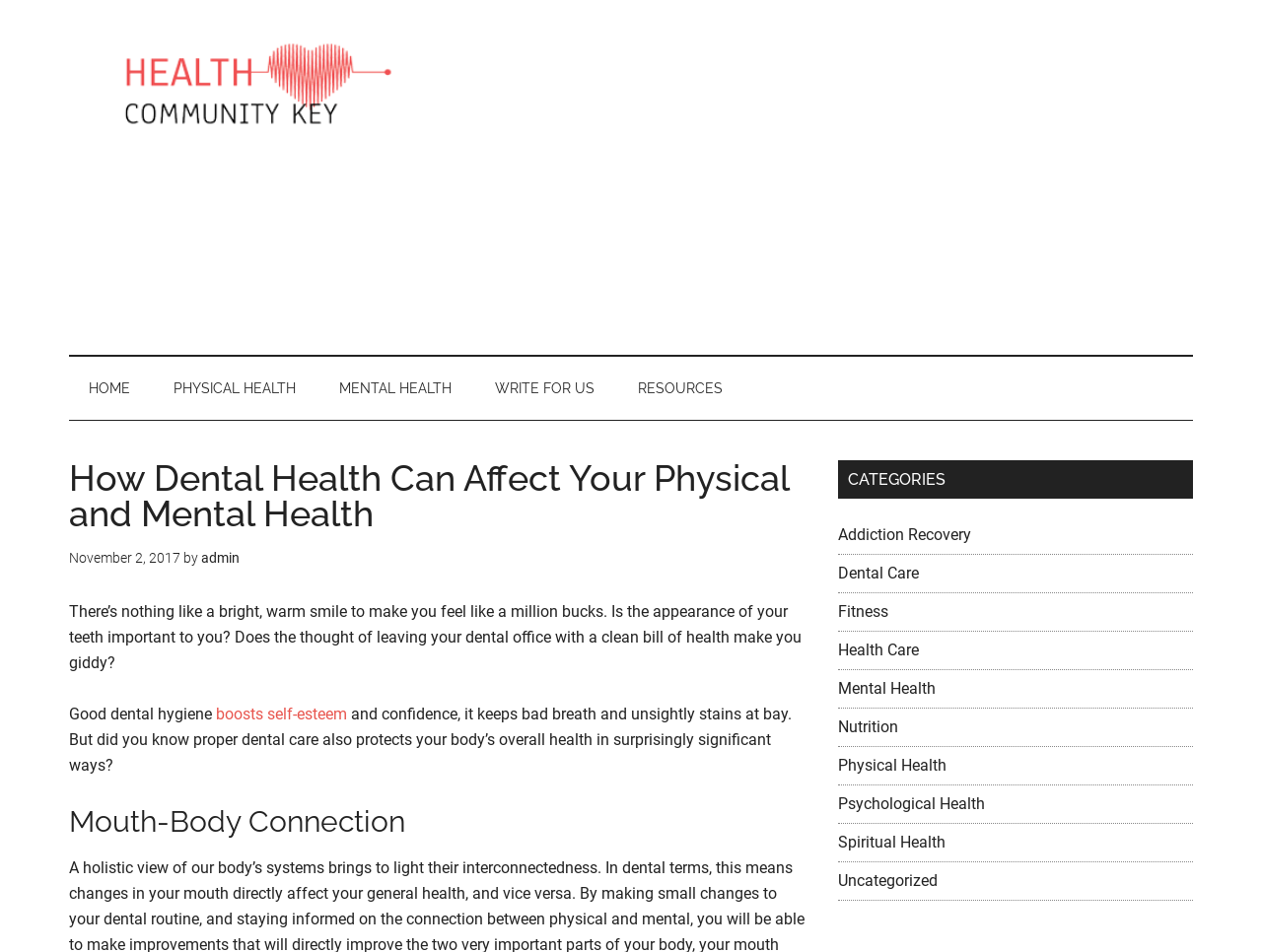Find the bounding box coordinates for the UI element whose description is: "Uncategorized". The coordinates should be four float numbers between 0 and 1, in the format [left, top, right, bottom].

[0.664, 0.915, 0.743, 0.935]